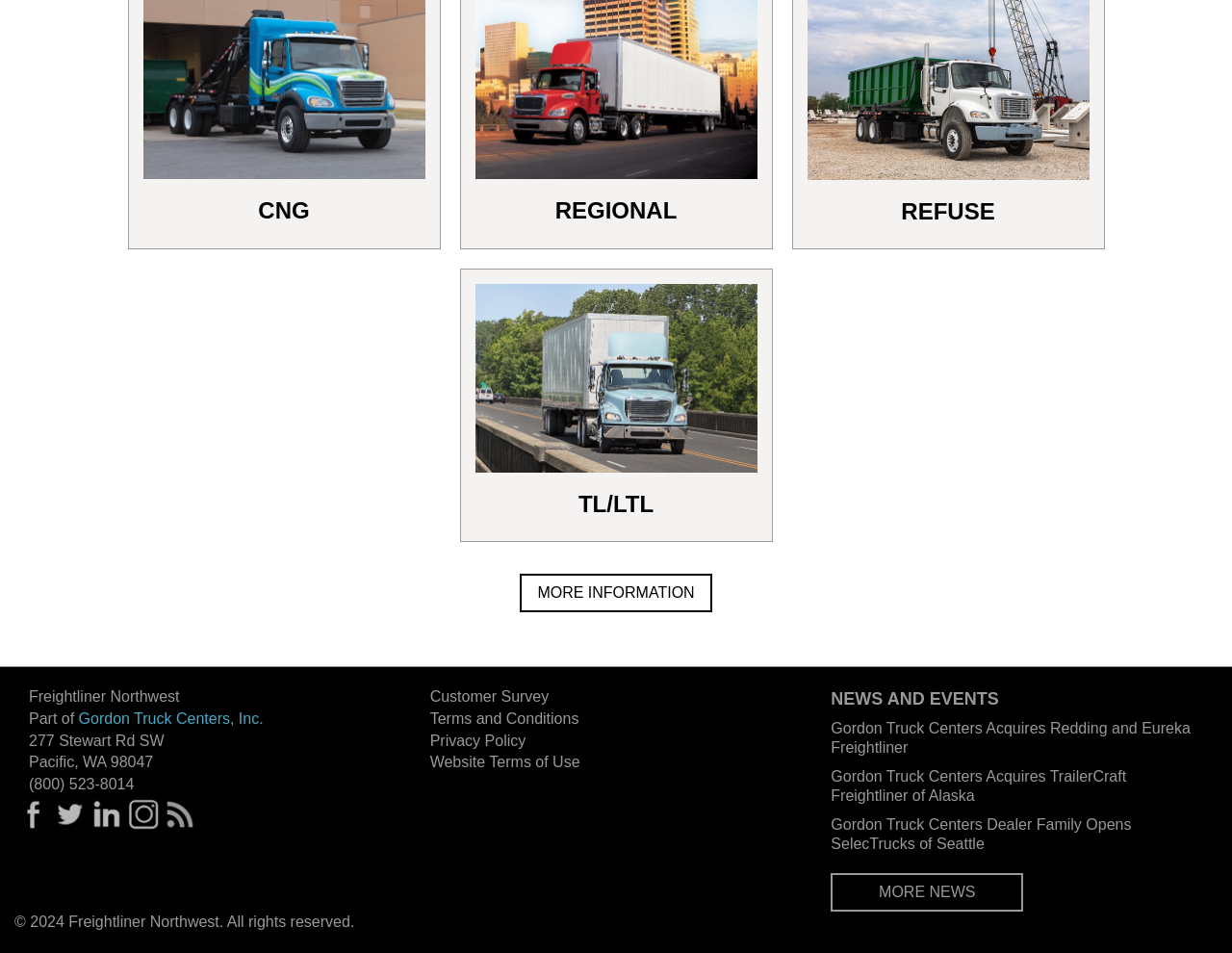Please find the bounding box coordinates of the element that must be clicked to perform the given instruction: "Click MORE INFORMATION". The coordinates should be four float numbers from 0 to 1, i.e., [left, top, right, bottom].

[0.422, 0.602, 0.578, 0.643]